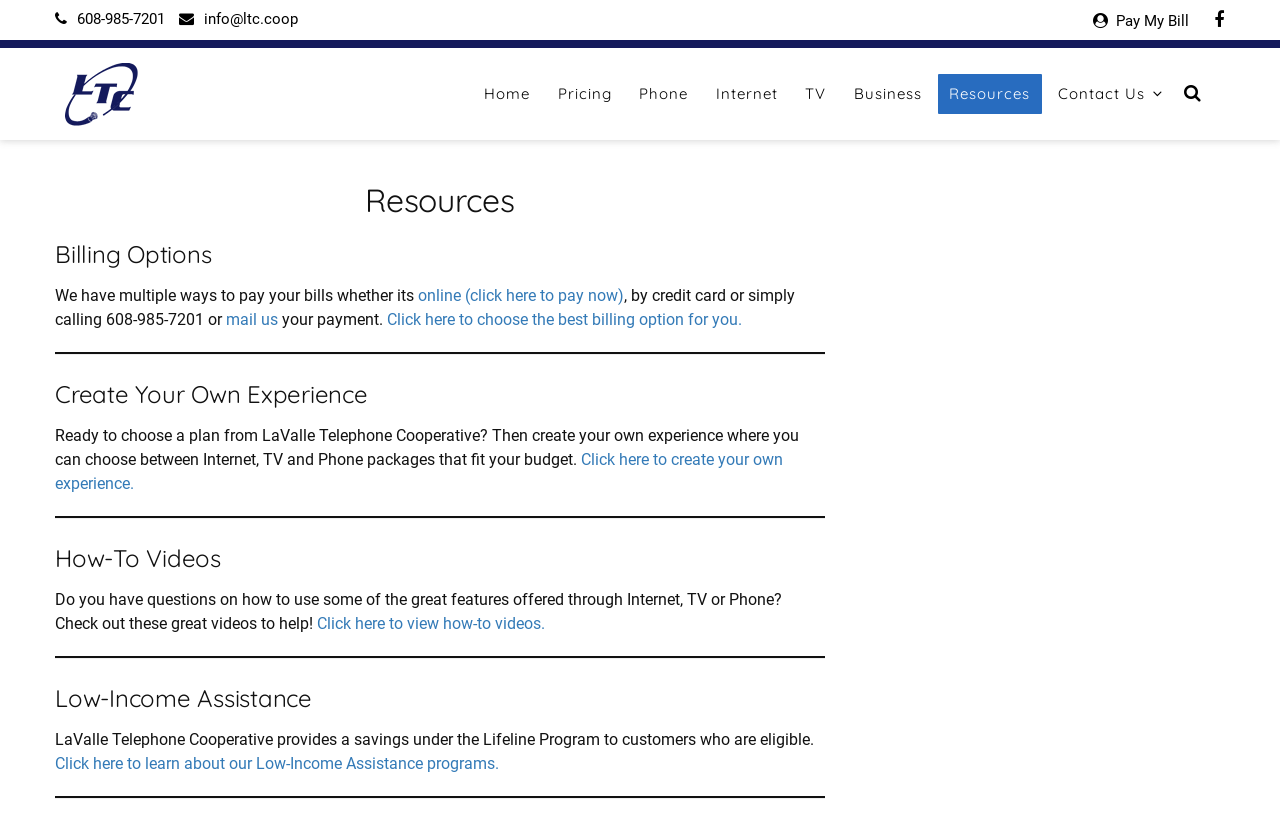Please provide a one-word or phrase answer to the question: 
What is the purpose of the Lifeline Program?

Low-Income Assistance